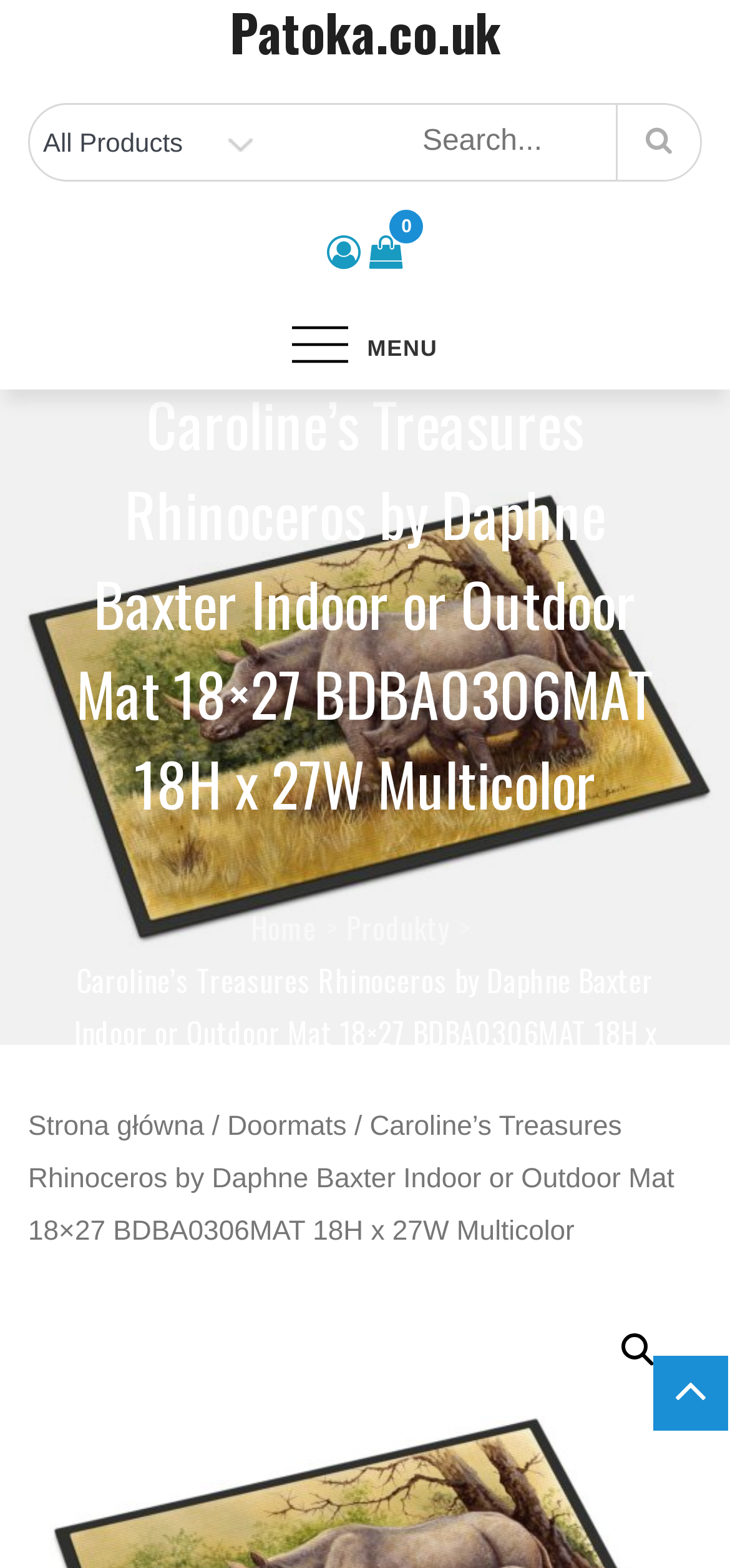Specify the bounding box coordinates (top-left x, top-left y, bottom-right x, bottom-right y) of the UI element in the screenshot that matches this description: Home

None